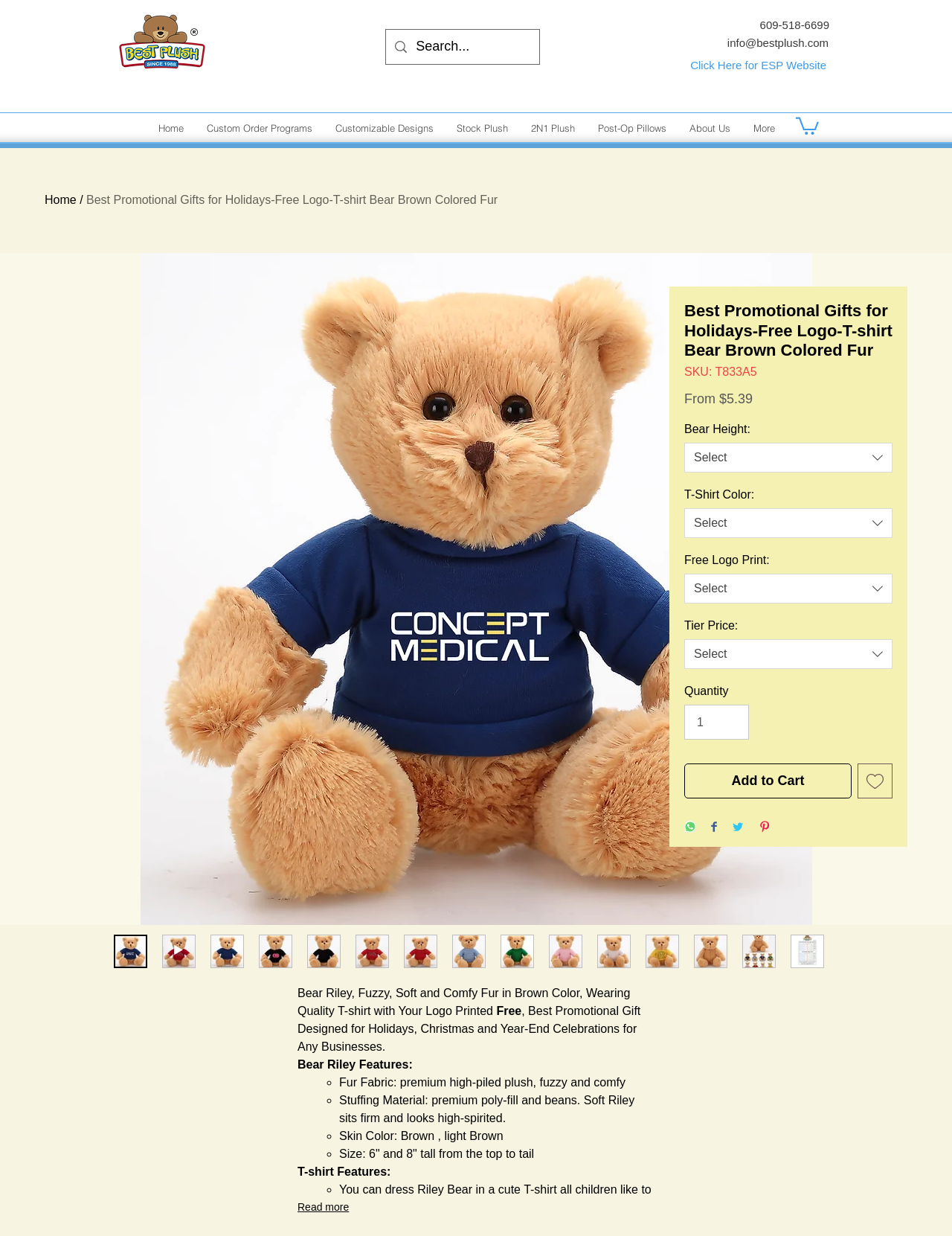Given the element description "input value="1" aria-label="Quantity" value="1"", identify the bounding box of the corresponding UI element.

[0.719, 0.57, 0.787, 0.598]